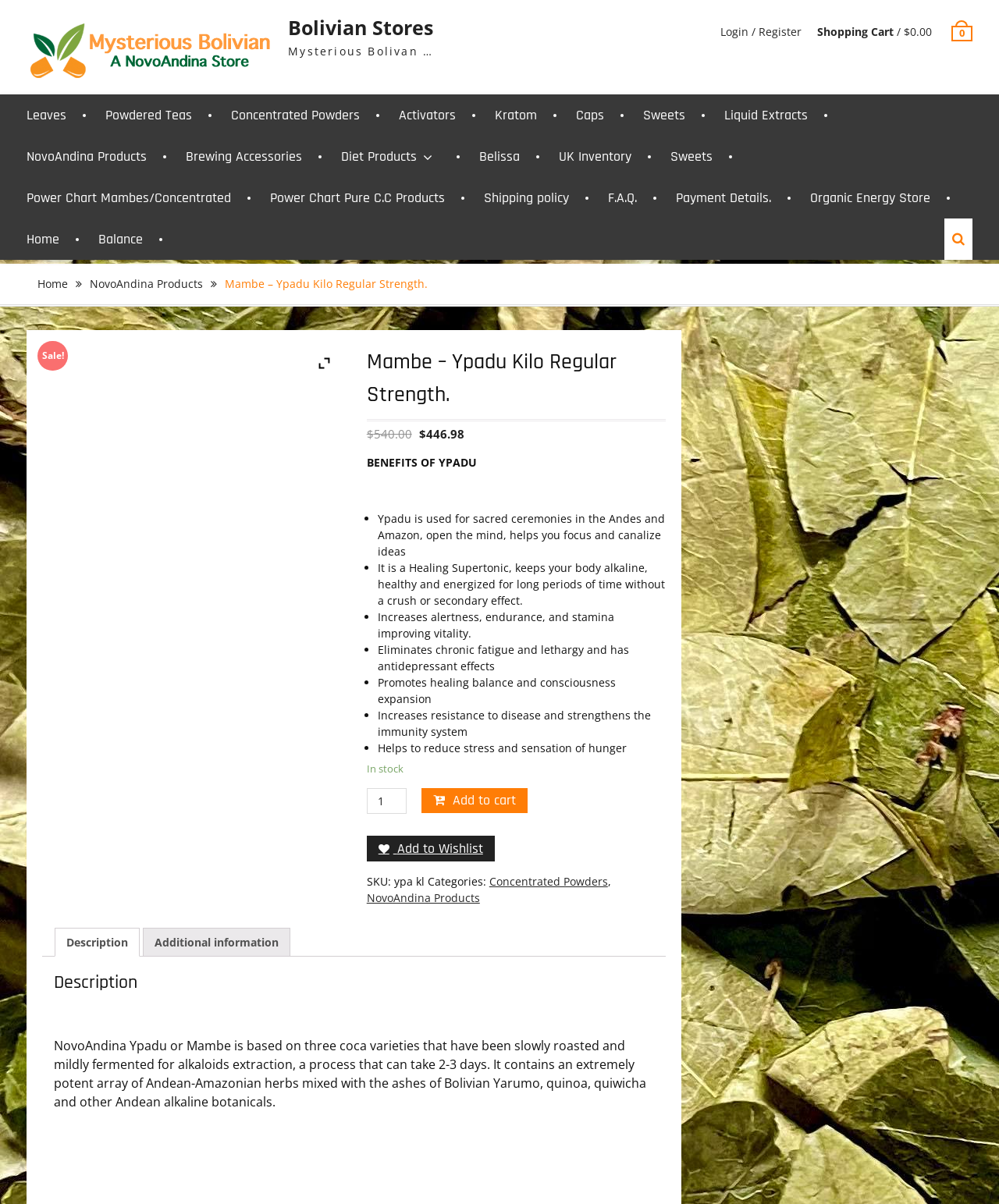Respond to the following query with just one word or a short phrase: 
What is the price of the product?

$446.98